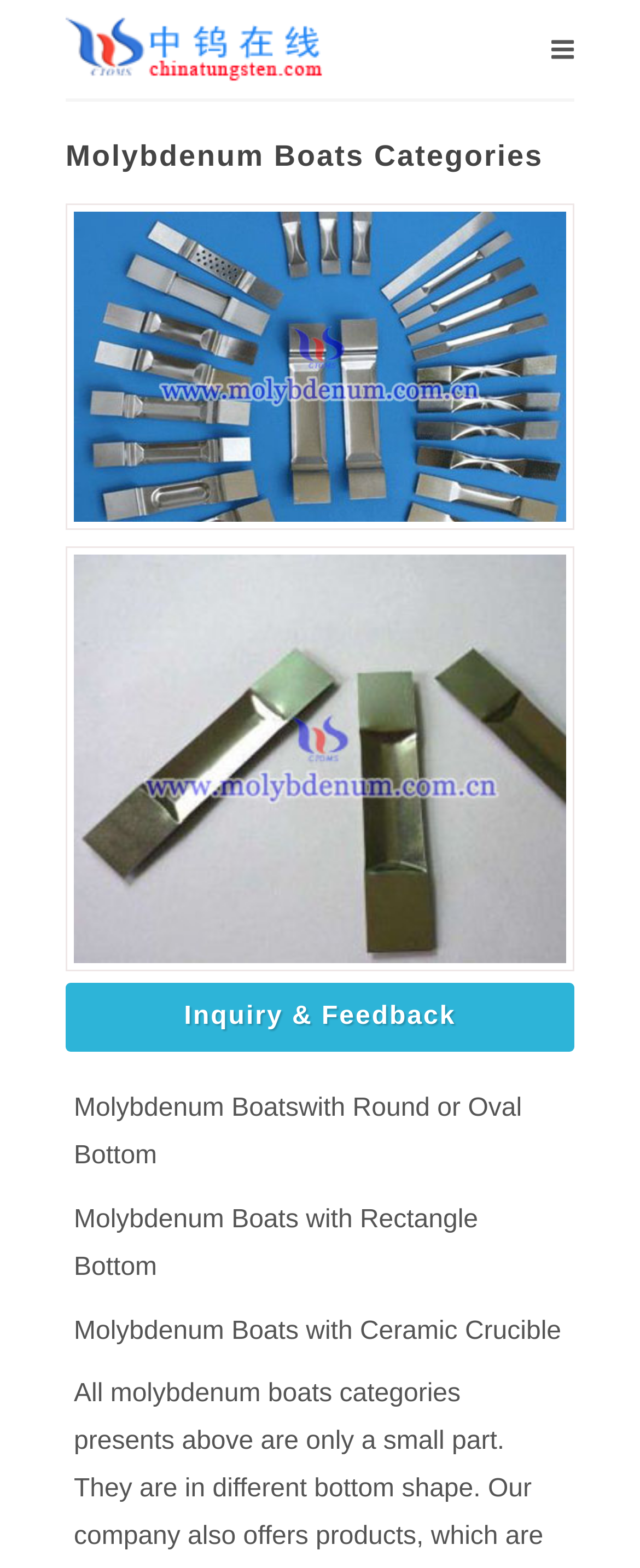Identify the headline of the webpage and generate its text content.

Molybdenum Boats Categories